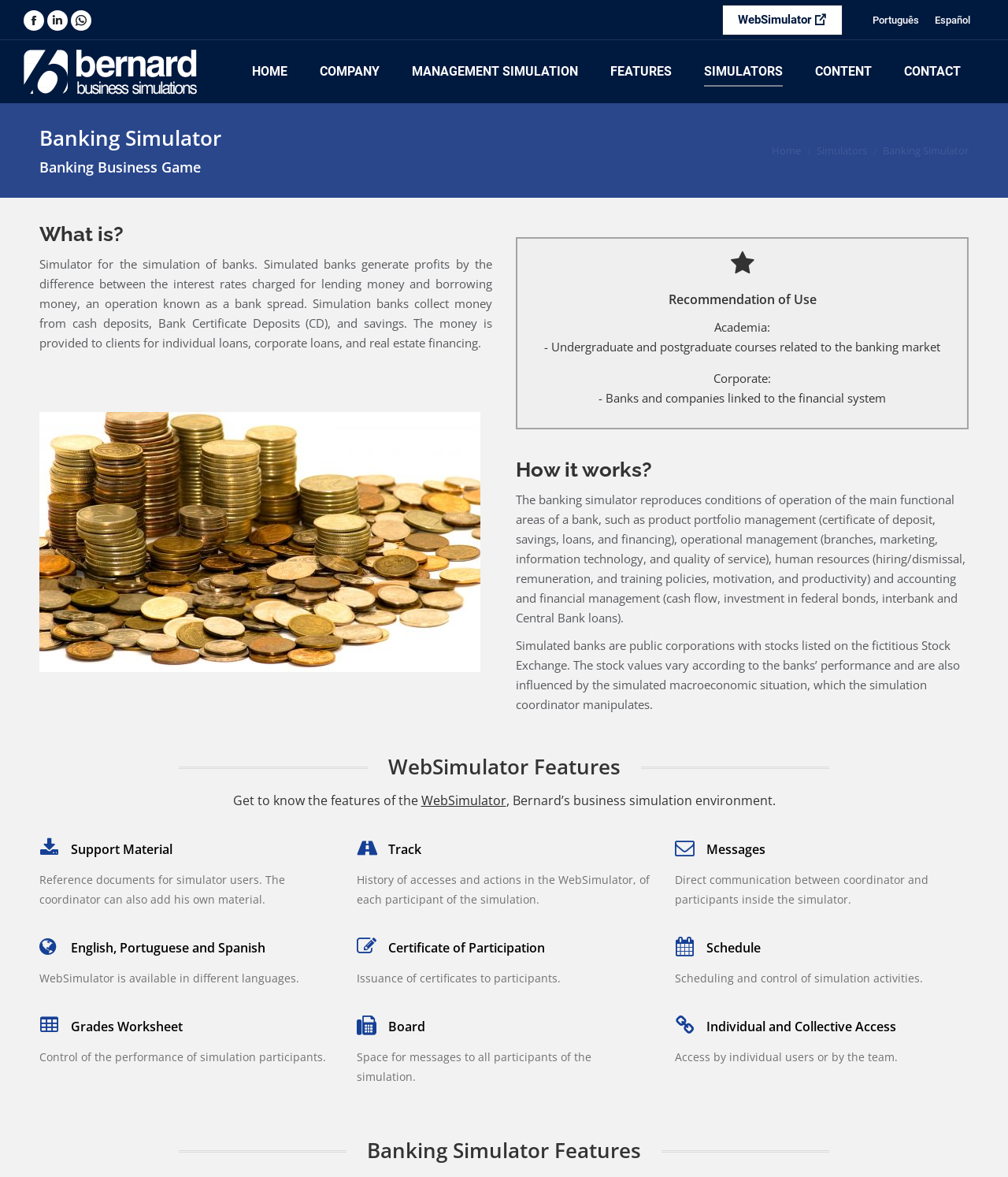Please provide the bounding box coordinate of the region that matches the element description: Go to Top. Coordinates should be in the format (top-left x, top-left y, bottom-right x, bottom-right y) and all values should be between 0 and 1.

[0.961, 0.823, 0.992, 0.85]